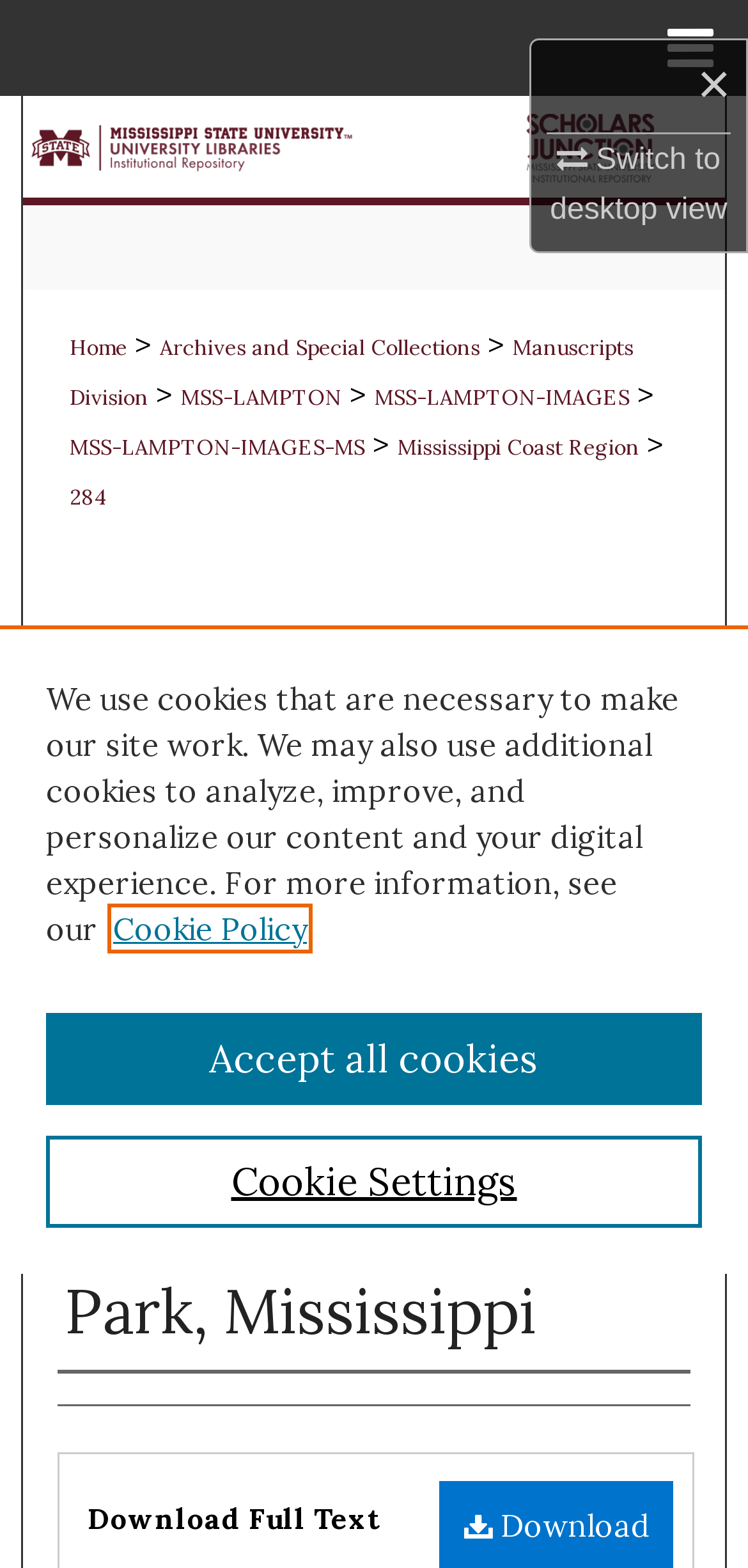What is the name of the division in the Manuscripts Division?
Using the image provided, answer with just one word or phrase.

MSS-LAMPTON-IMAGES